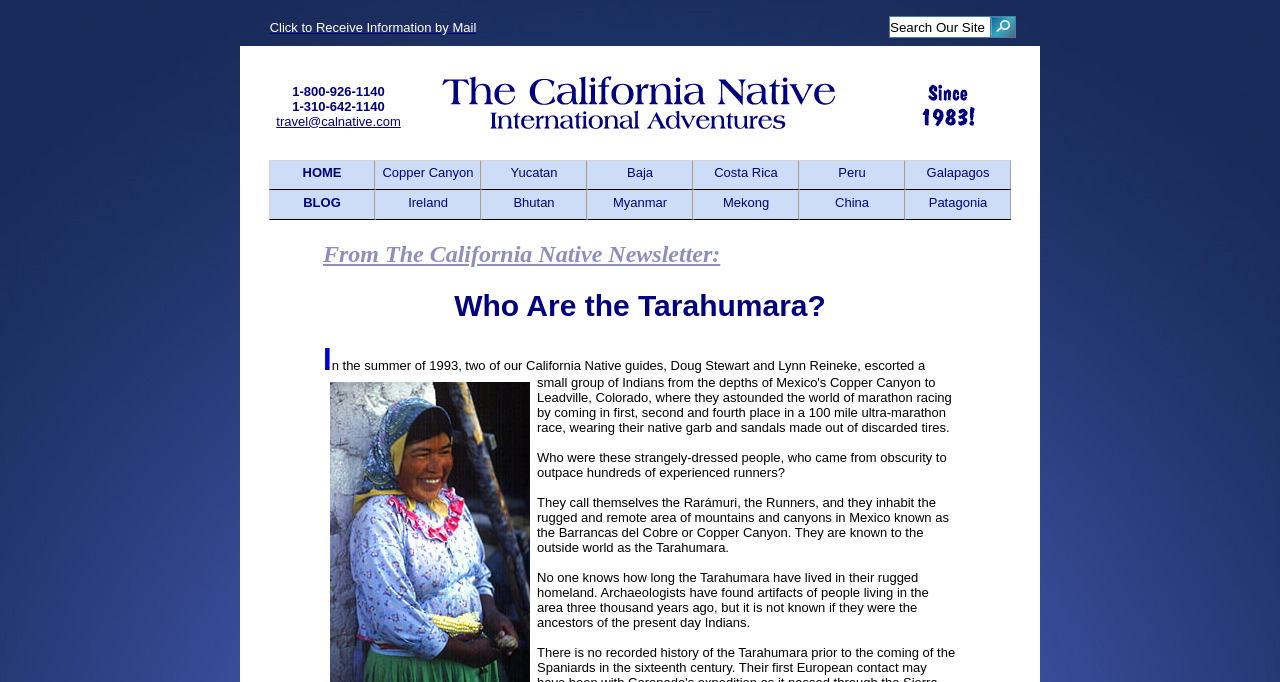Specify the bounding box coordinates of the area to click in order to follow the given instruction: "Search the site."

[0.695, 0.025, 0.773, 0.054]